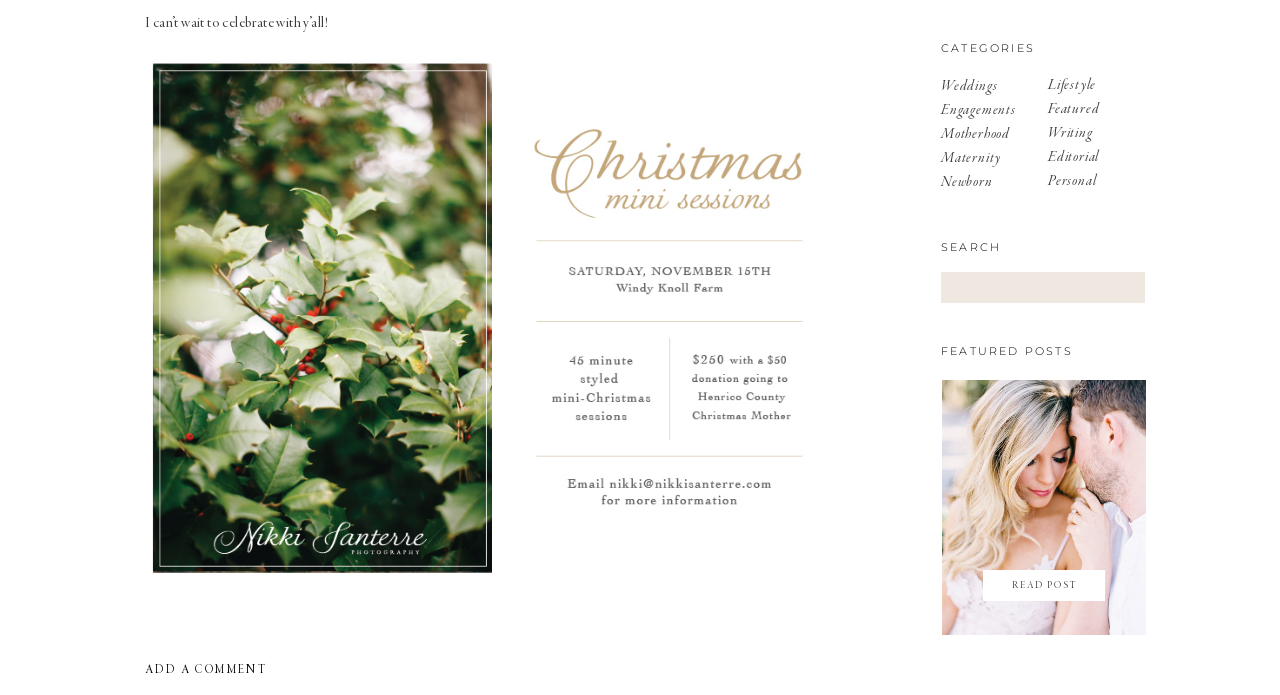What is the category above Newborn?
Provide a concise answer using a single word or phrase based on the image.

FEATURED POSTS